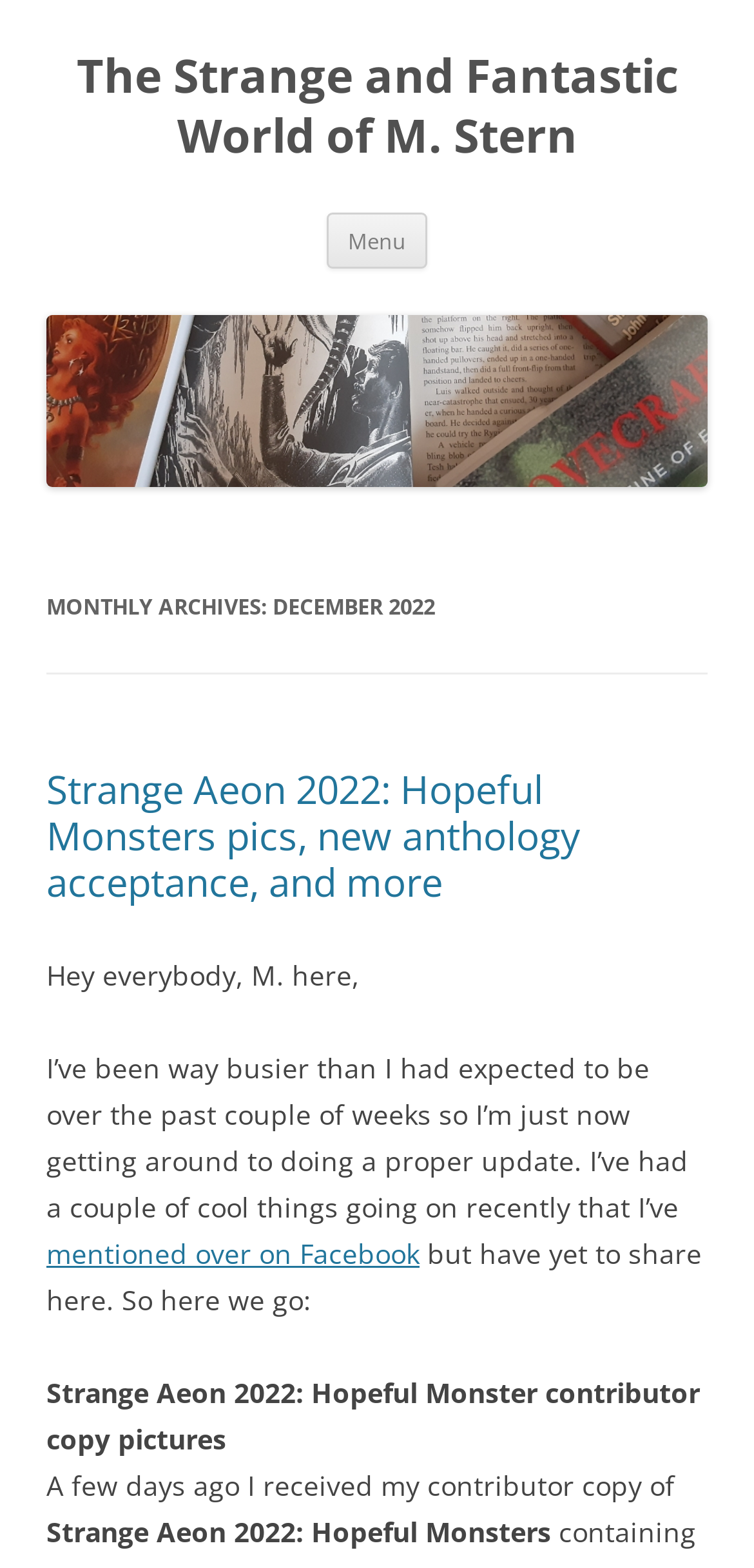Determine the title of the webpage and give its text content.

The Strange and Fantastic World of M. Stern